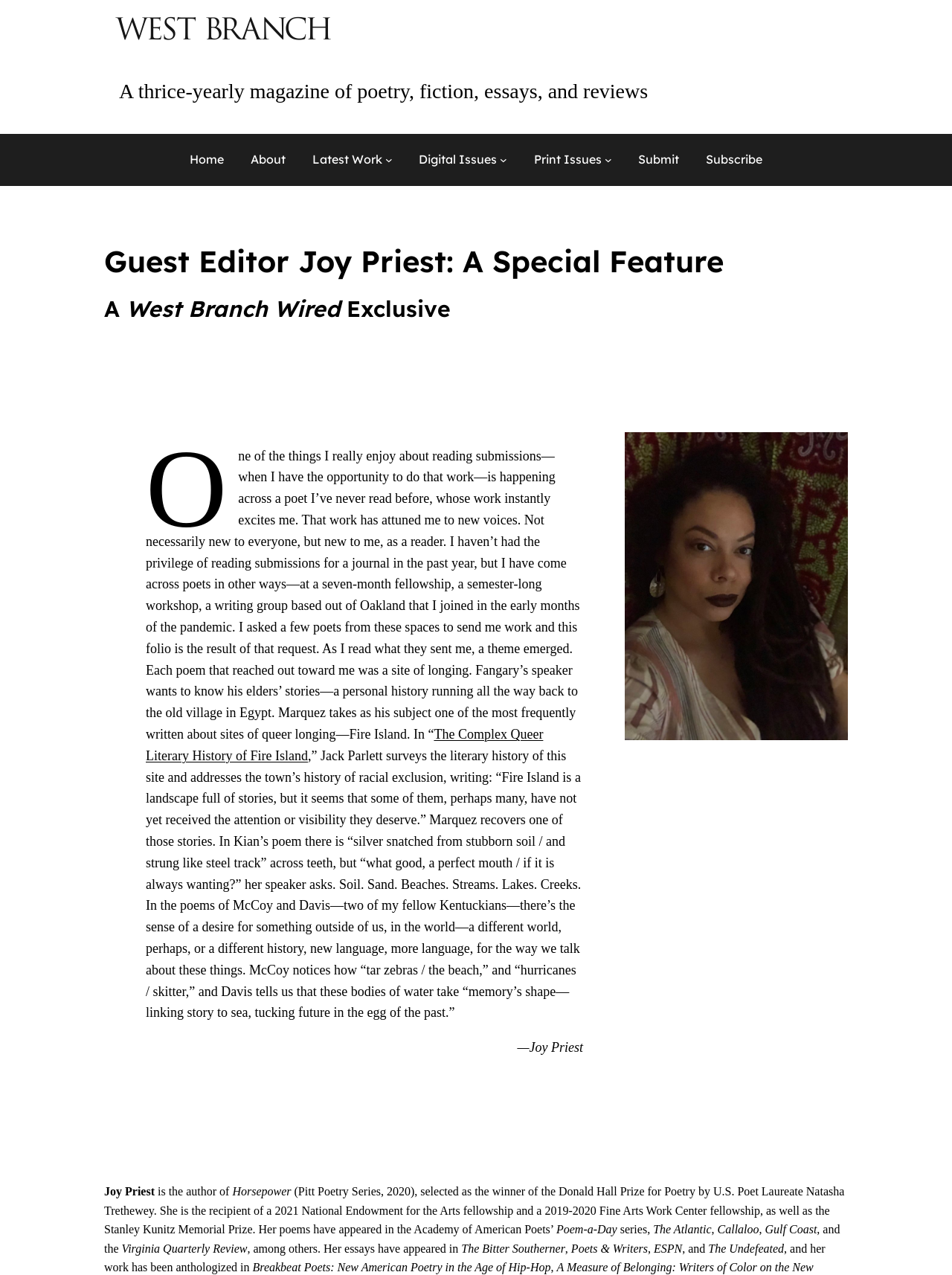Determine the bounding box coordinates of the region to click in order to accomplish the following instruction: "View the 'Digital Issues' link". Provide the coordinates as four float numbers between 0 and 1, specifically [left, top, right, bottom].

[0.44, 0.118, 0.522, 0.133]